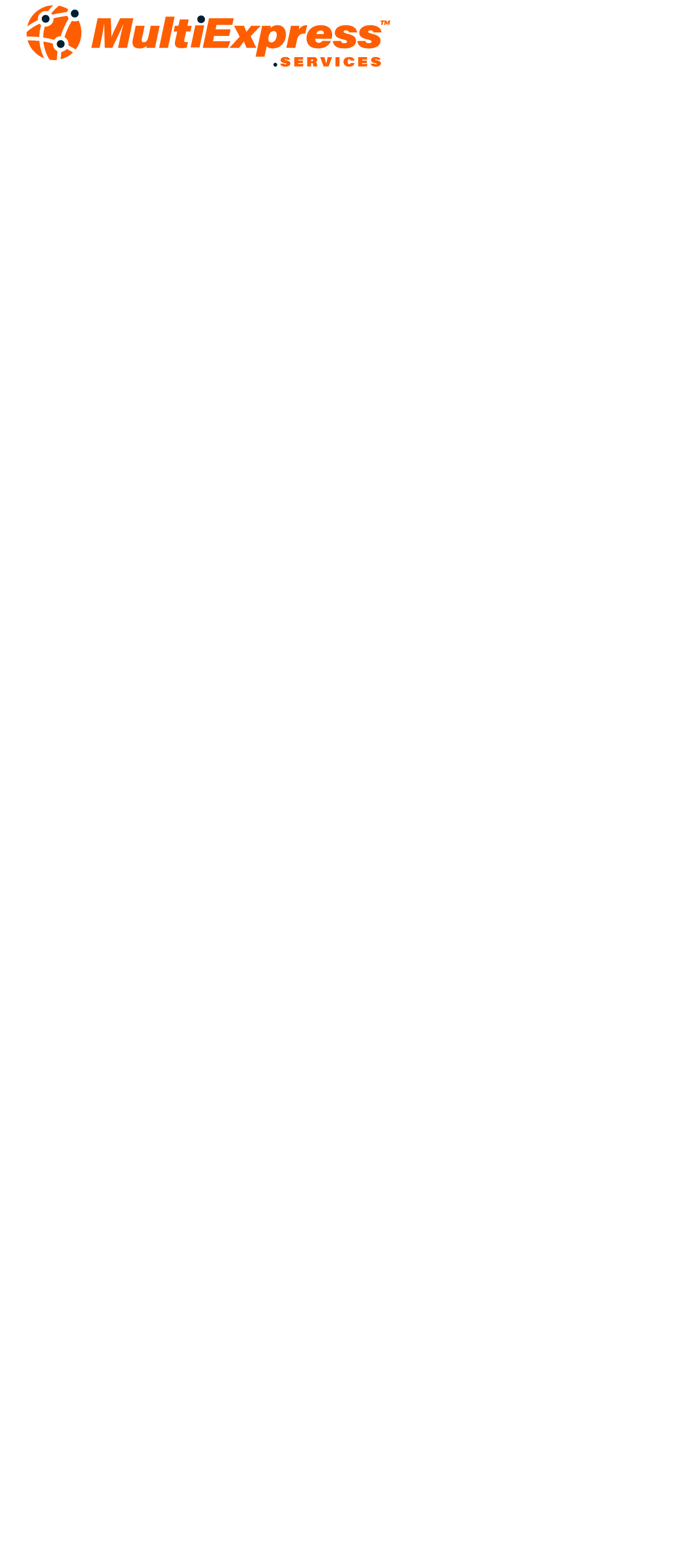How many phone numbers are listed in the footer?
Using the information from the image, give a concise answer in one word or a short phrase.

2